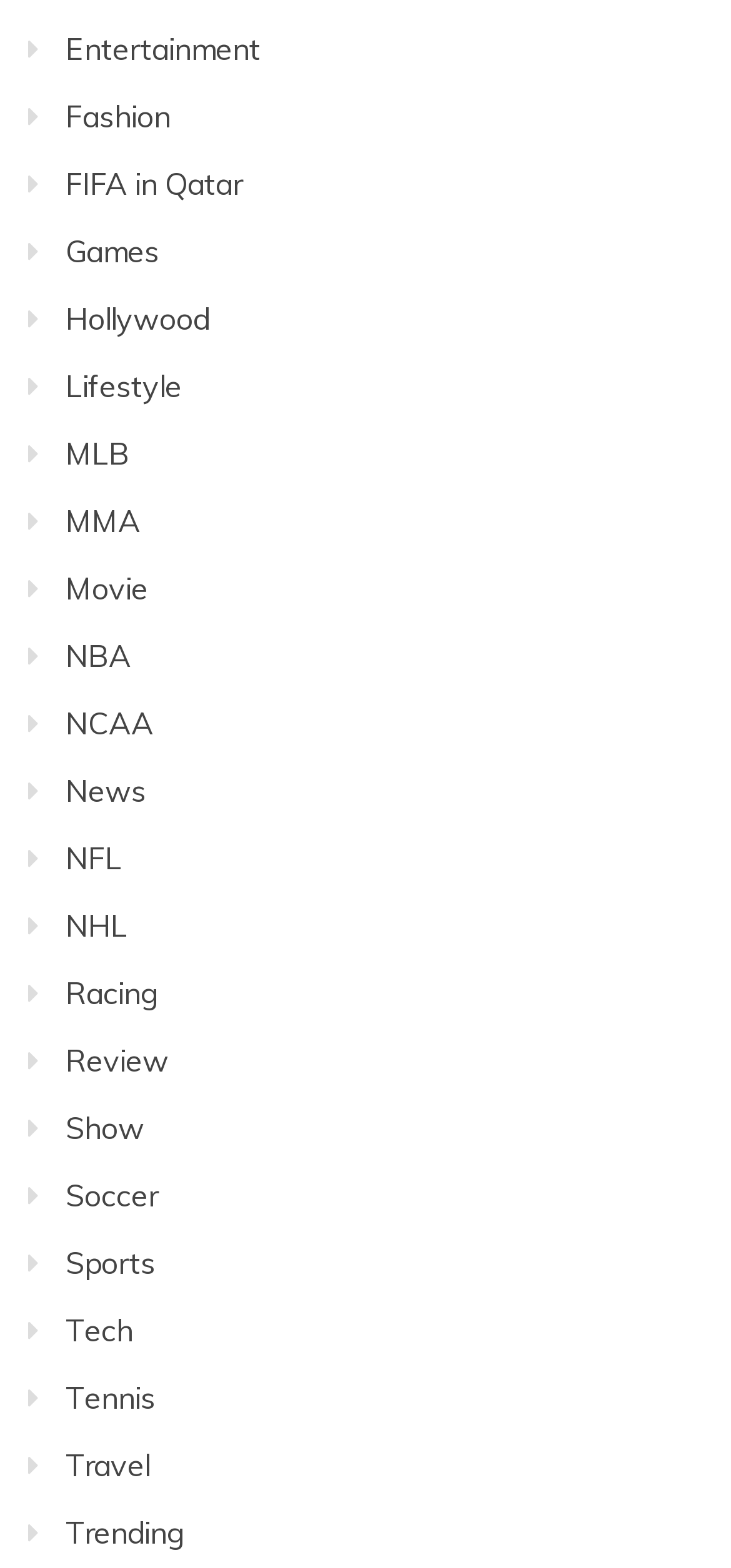Identify the bounding box coordinates of the section that should be clicked to achieve the task described: "Go to FIFA in Qatar".

[0.09, 0.105, 0.331, 0.129]